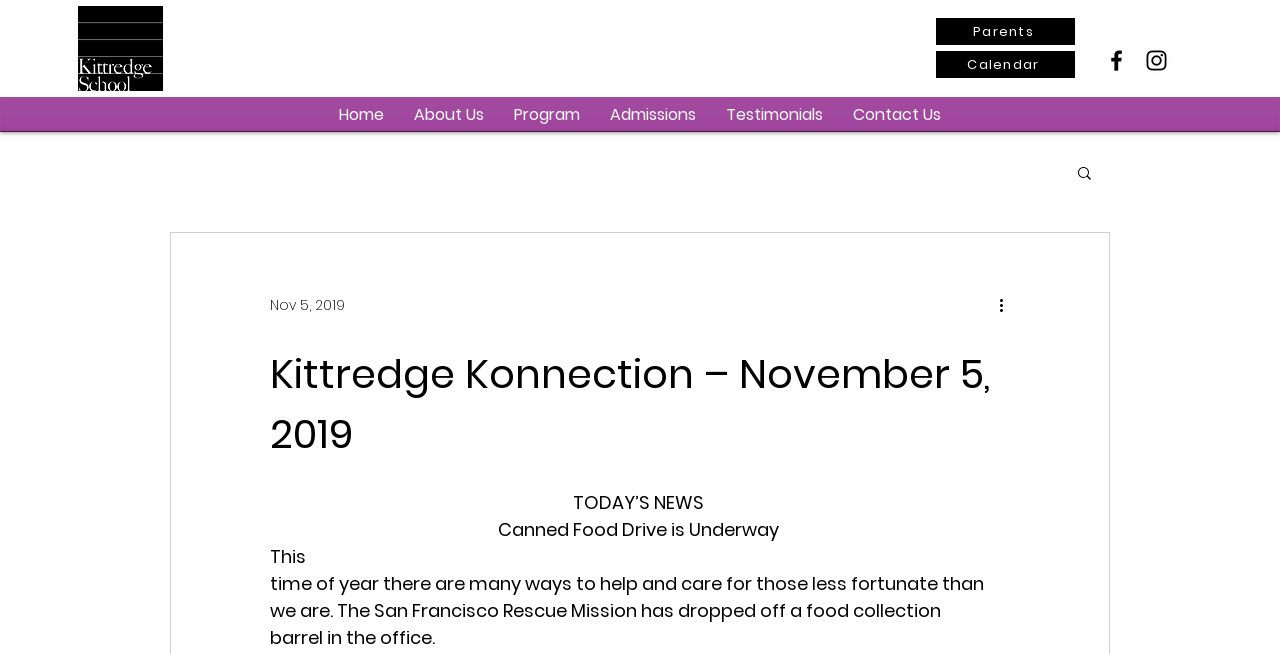Determine the bounding box for the described HTML element: "aria-label="Facebook"". Ensure the coordinates are four float numbers between 0 and 1 in the format [left, top, right, bottom].

[0.862, 0.072, 0.883, 0.113]